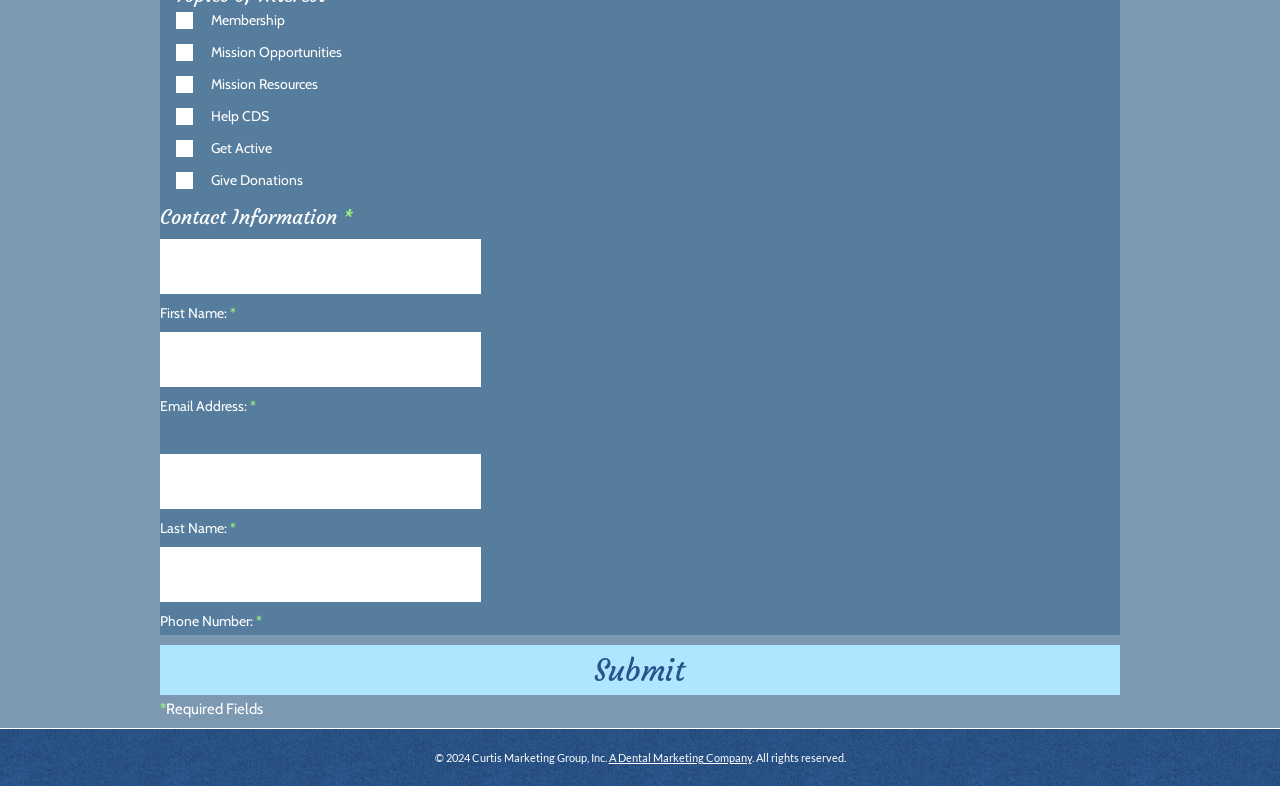How many required fields are there?
Using the image as a reference, give a one-word or short phrase answer.

4